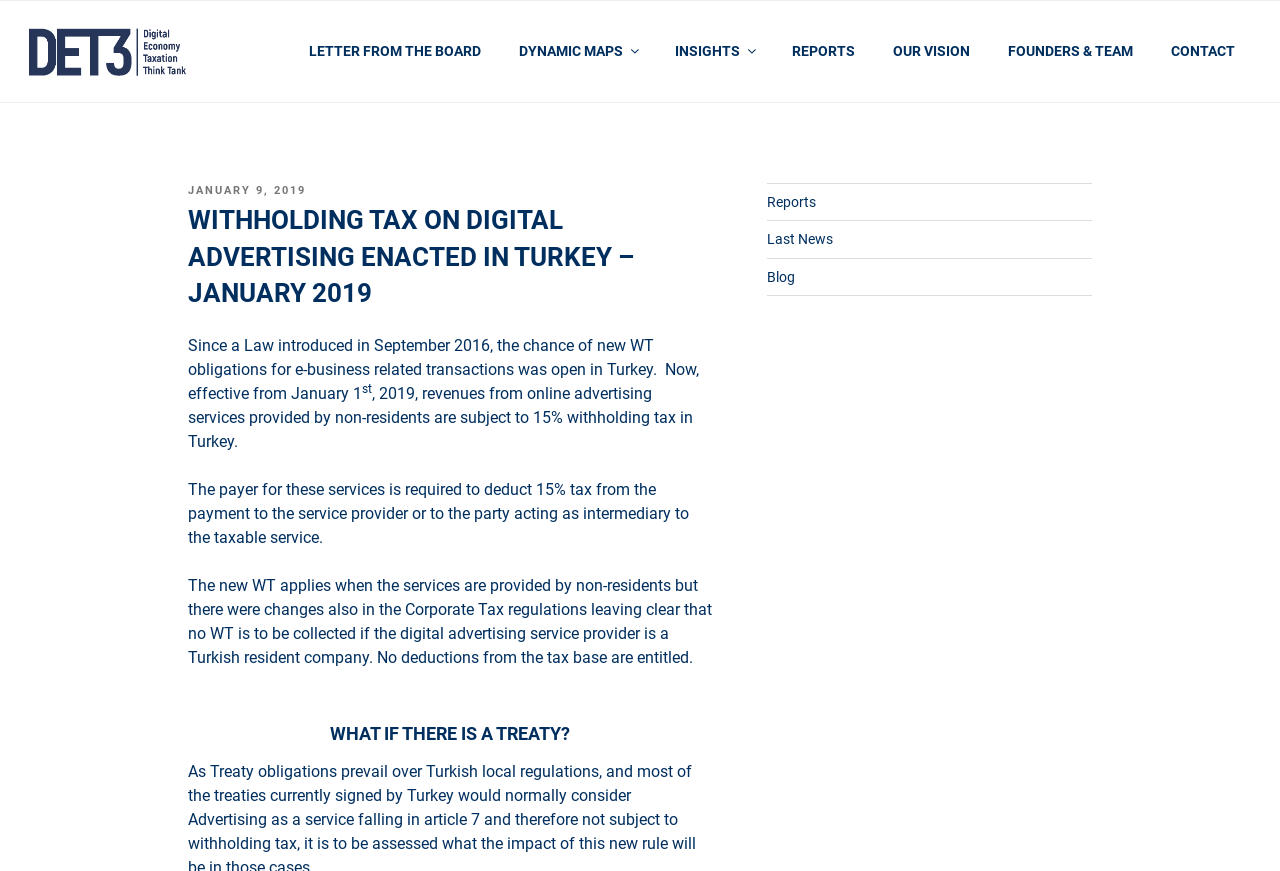Find the bounding box coordinates for the area that must be clicked to perform this action: "Read the post dated JANUARY 9, 2019".

[0.147, 0.211, 0.239, 0.226]